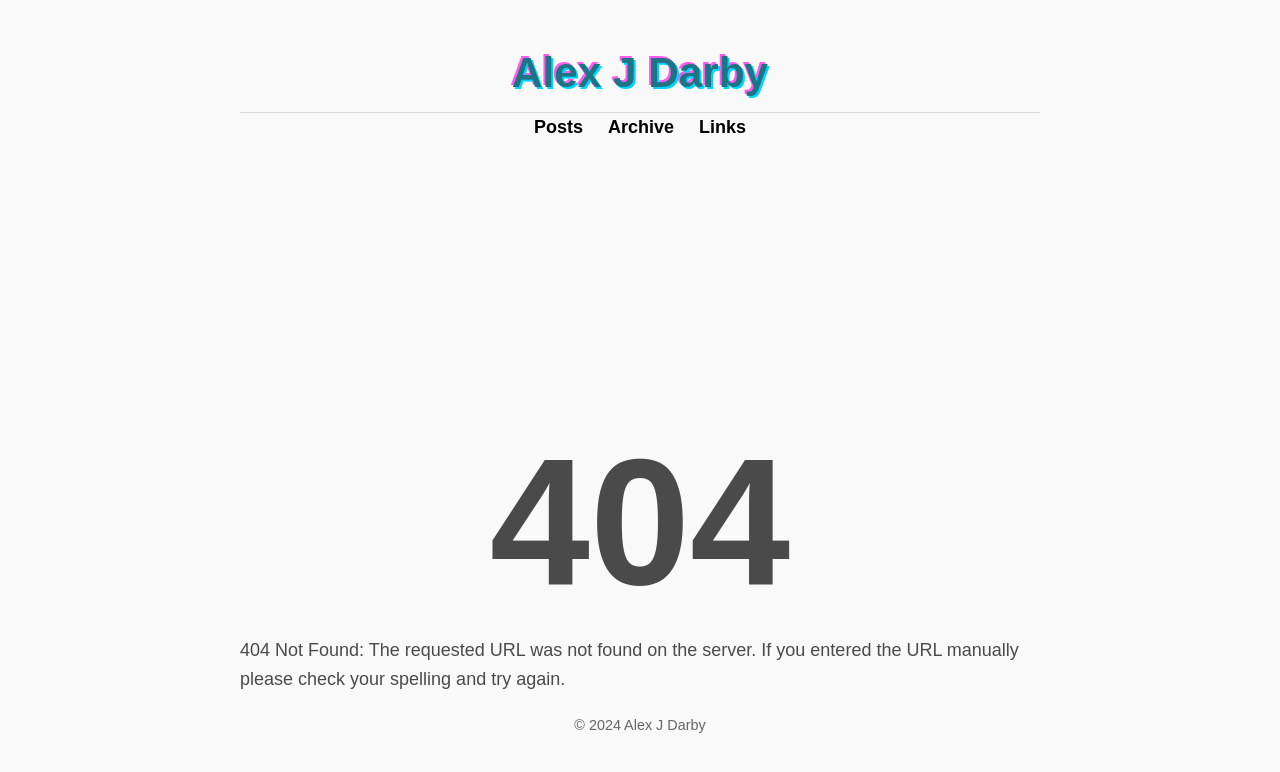Locate the primary headline on the webpage and provide its text.

Alex J Darby